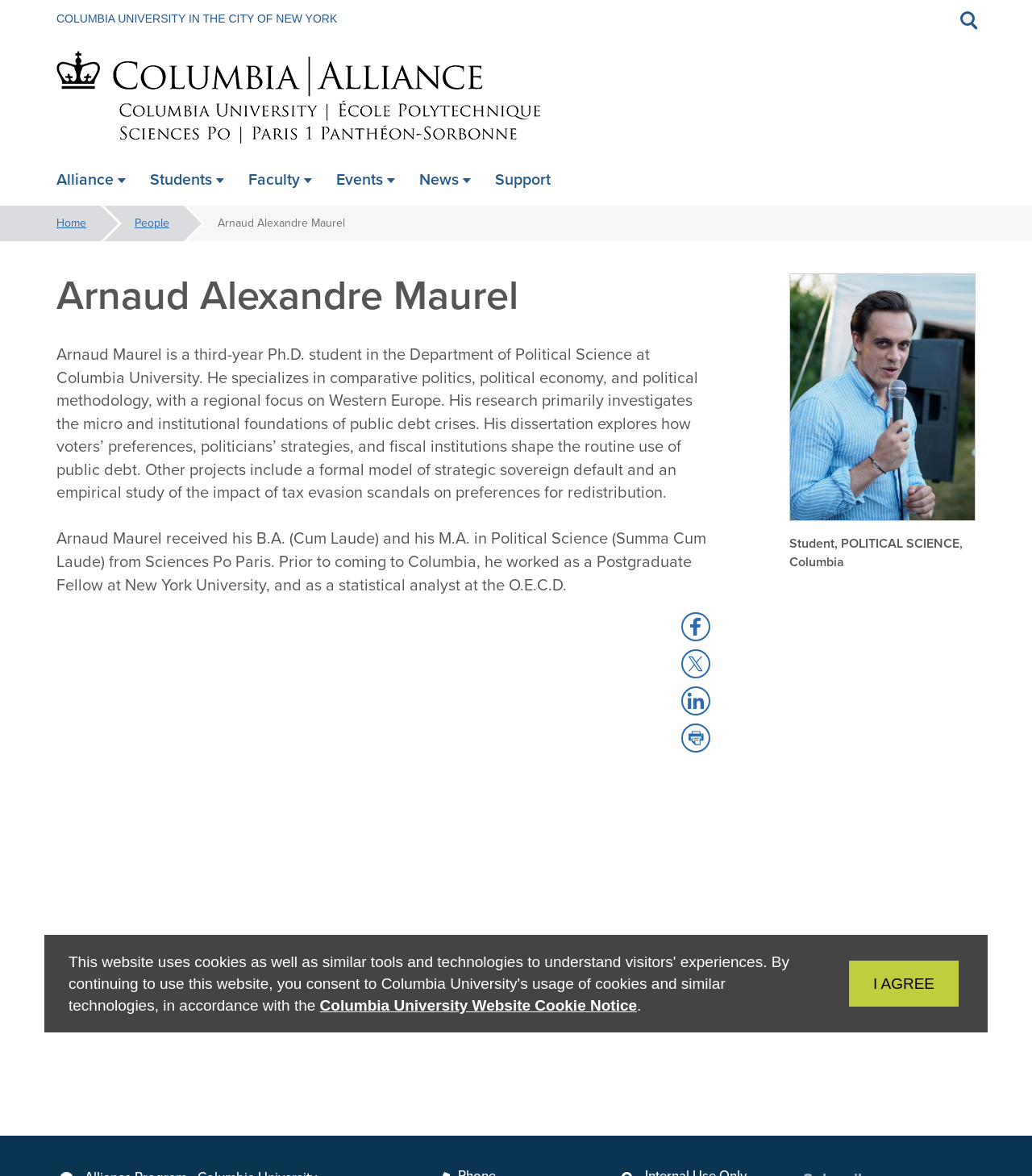Could you identify the text that serves as the heading for this webpage?

Arnaud Alexandre Maurel